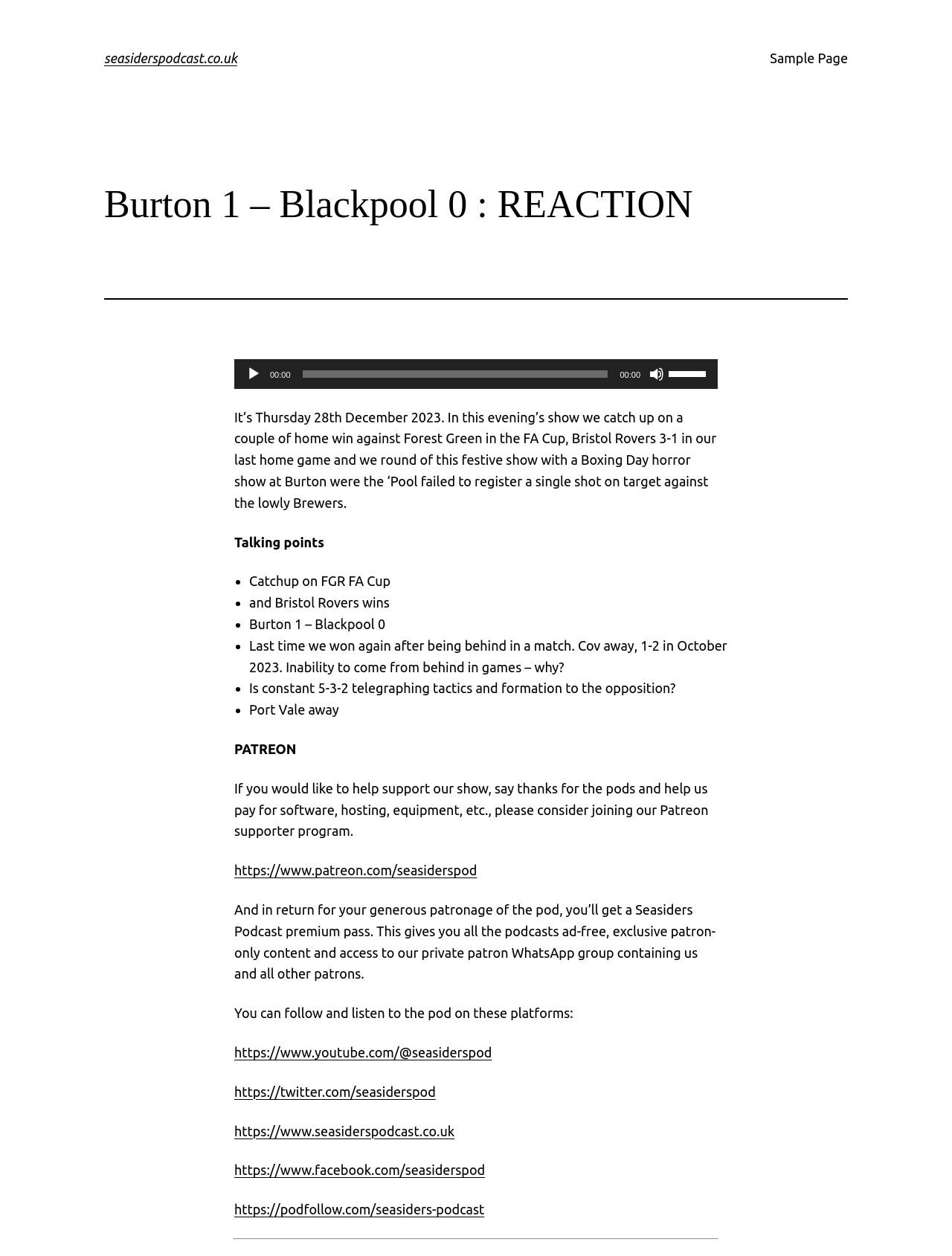How can I support the podcast?
Using the image, answer in one word or phrase.

Join Patreon